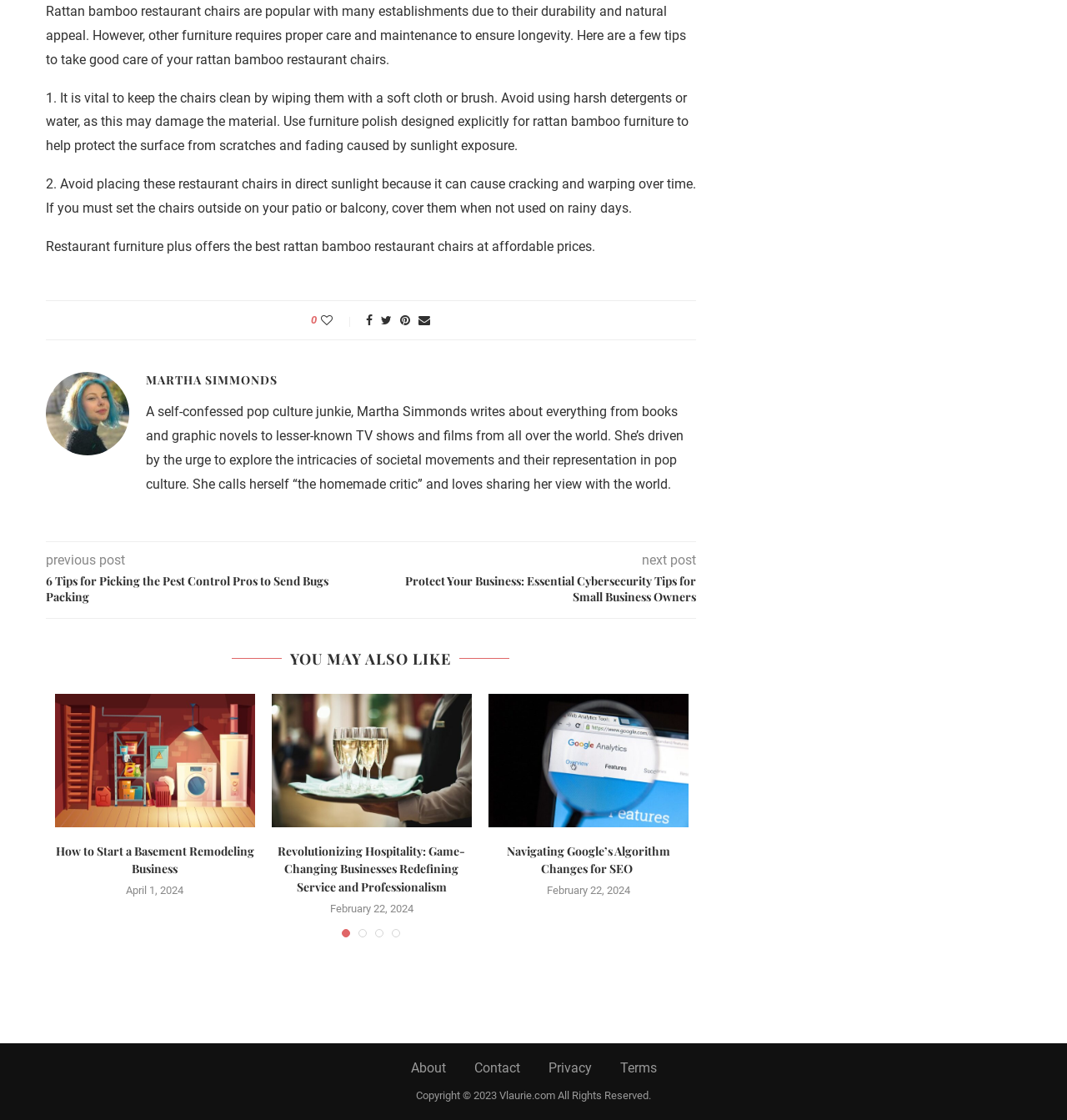Please respond to the question with a concise word or phrase:
Who is the author of the article?

Martha Simmonds